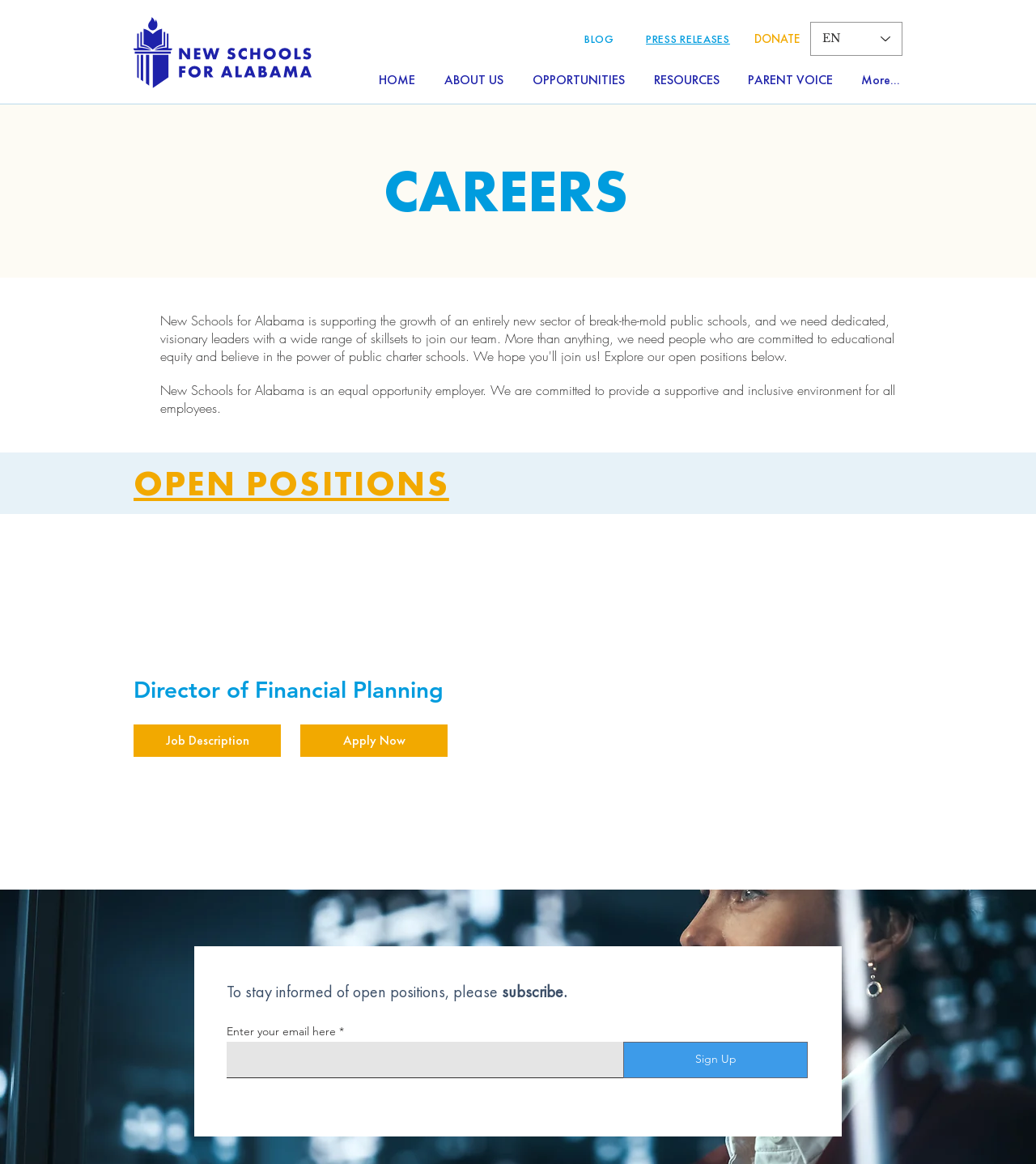Find the bounding box coordinates of the area to click in order to follow the instruction: "Enter email to stay informed of open positions".

[0.219, 0.895, 0.602, 0.926]